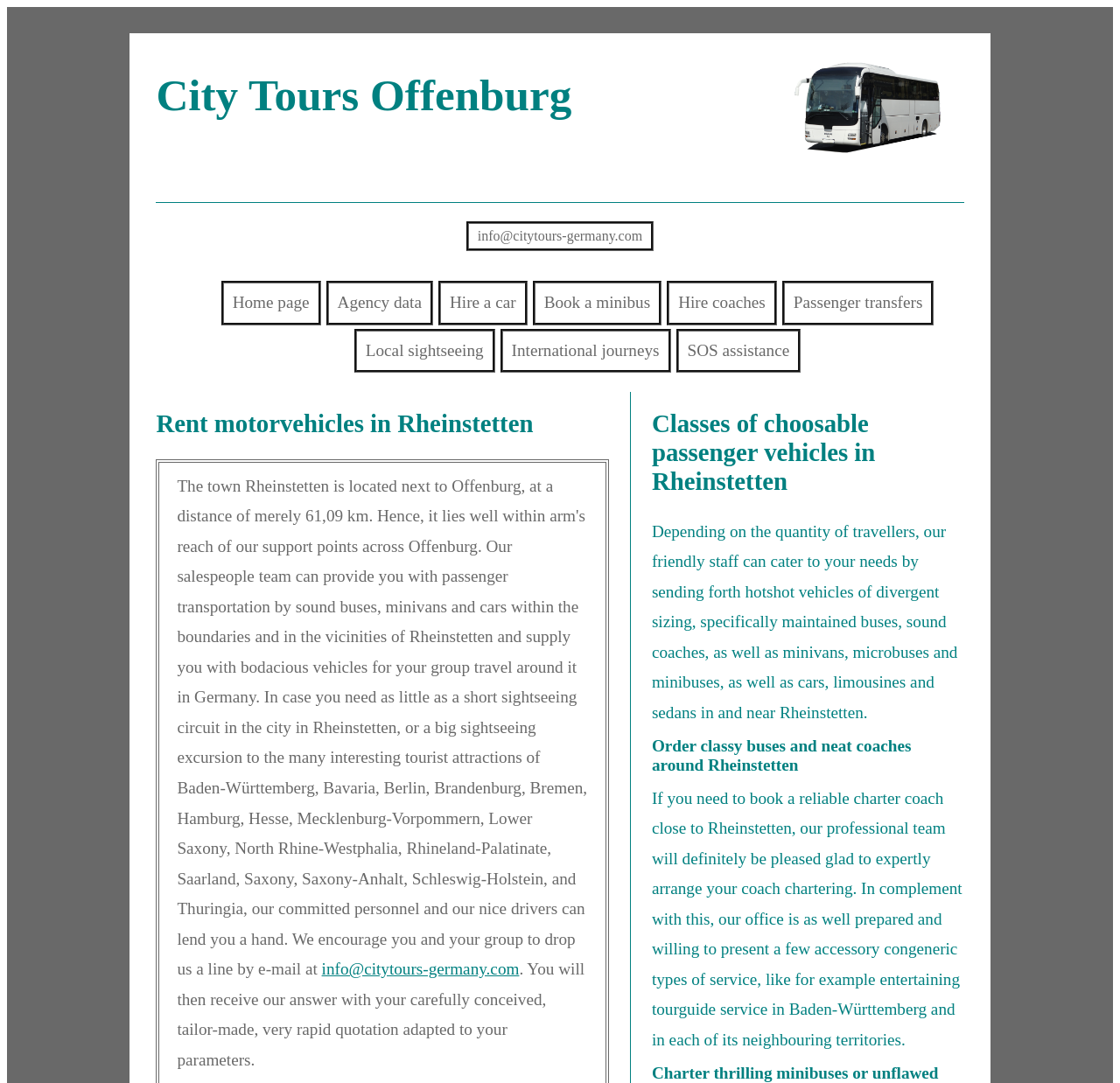Refer to the screenshot and answer the following question in detail:
What types of vehicles can be rented in Rheinstetten?

I found this information by reading the text under the heading 'Classes of choosable passenger vehicles in Rheinstetten', which lists the different types of vehicles that can be rented.